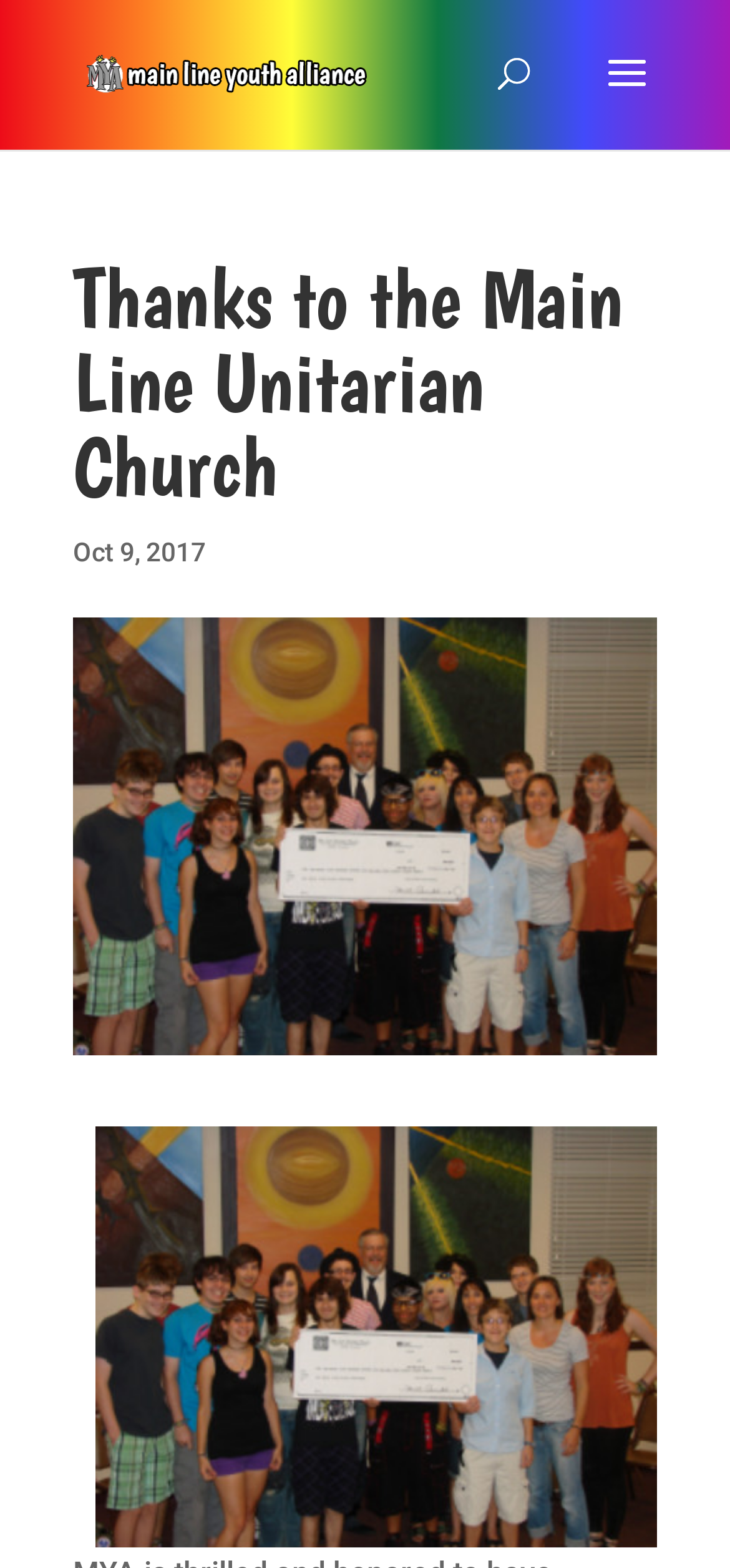What is the name of the organization that made a donation?
Using the details shown in the screenshot, provide a comprehensive answer to the question.

I read the main heading of the webpage, which mentions the organization that made a donation, and found that it is the Main Line Unitarian Church.